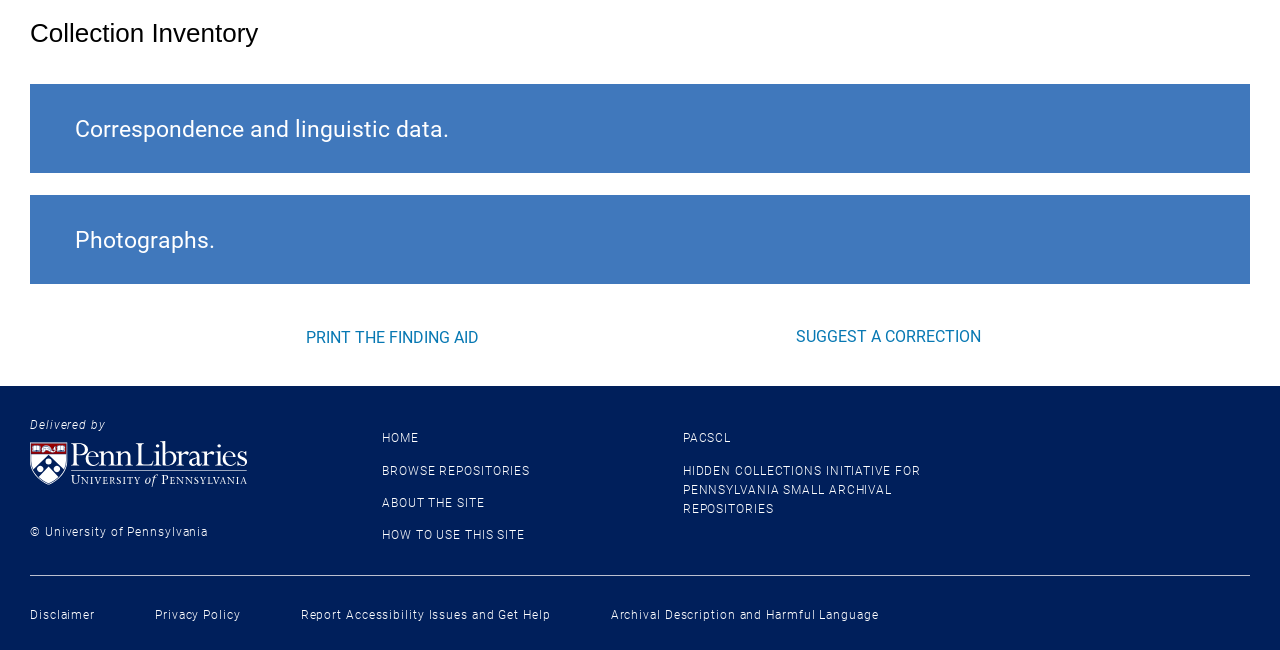Give a short answer using one word or phrase for the question:
What is the purpose of the 'SUGGEST A CORRECTION' link?

To suggest corrections